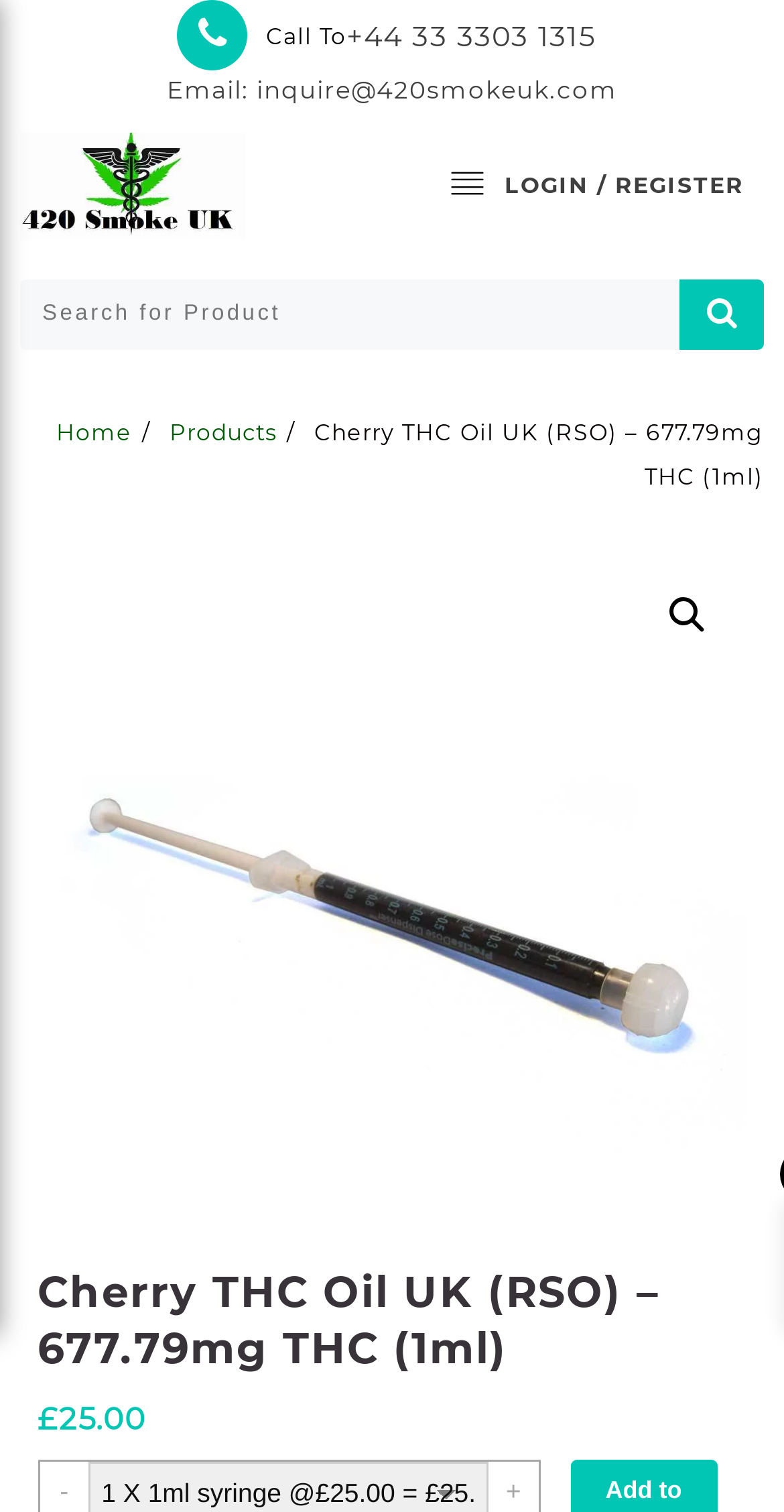Please find the bounding box coordinates of the element that you should click to achieve the following instruction: "Share on Facebook". The coordinates should be presented as four float numbers between 0 and 1: [left, top, right, bottom].

None